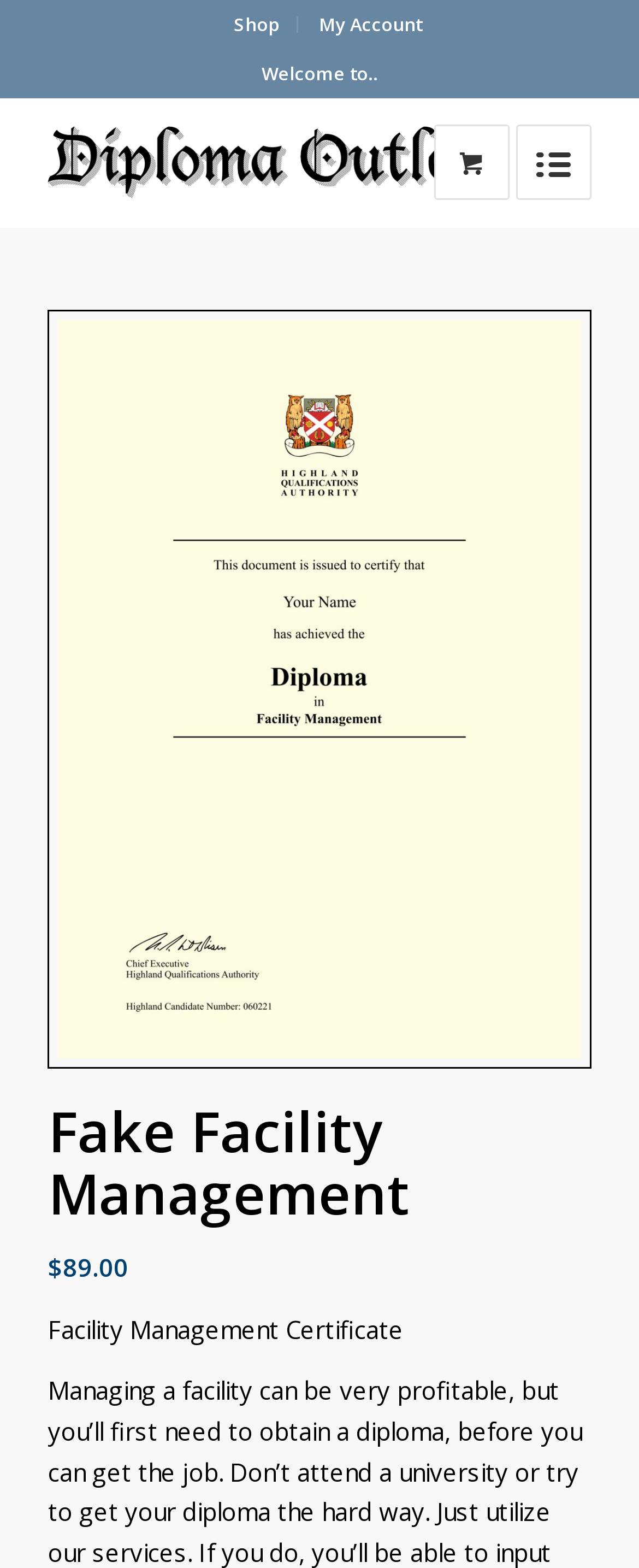Provide your answer in one word or a succinct phrase for the question: 
How much does the facility management certificate cost?

$89.00